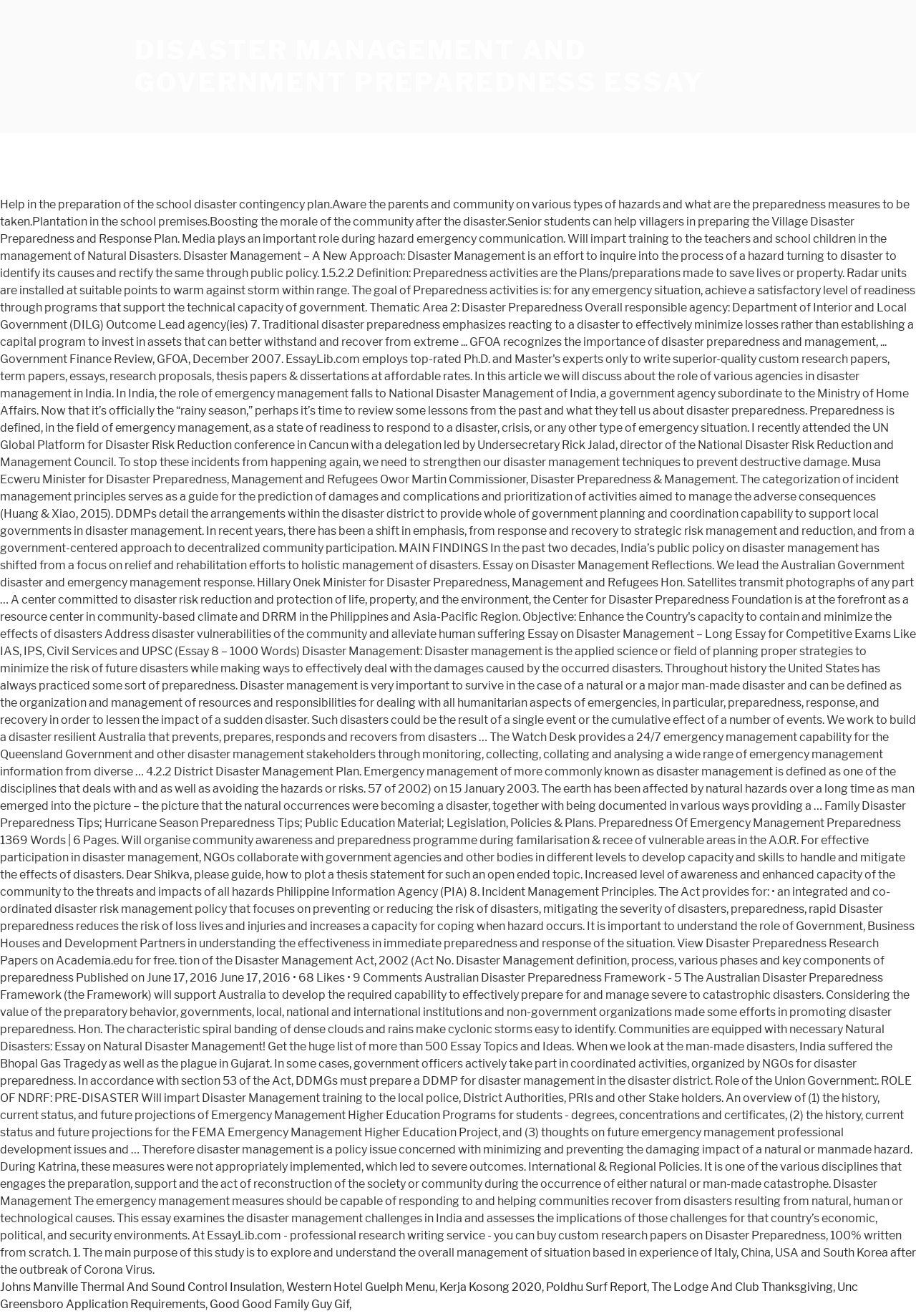Answer the question below using just one word or a short phrase: 
What is the purpose of the commas on the webpage?

Separating links